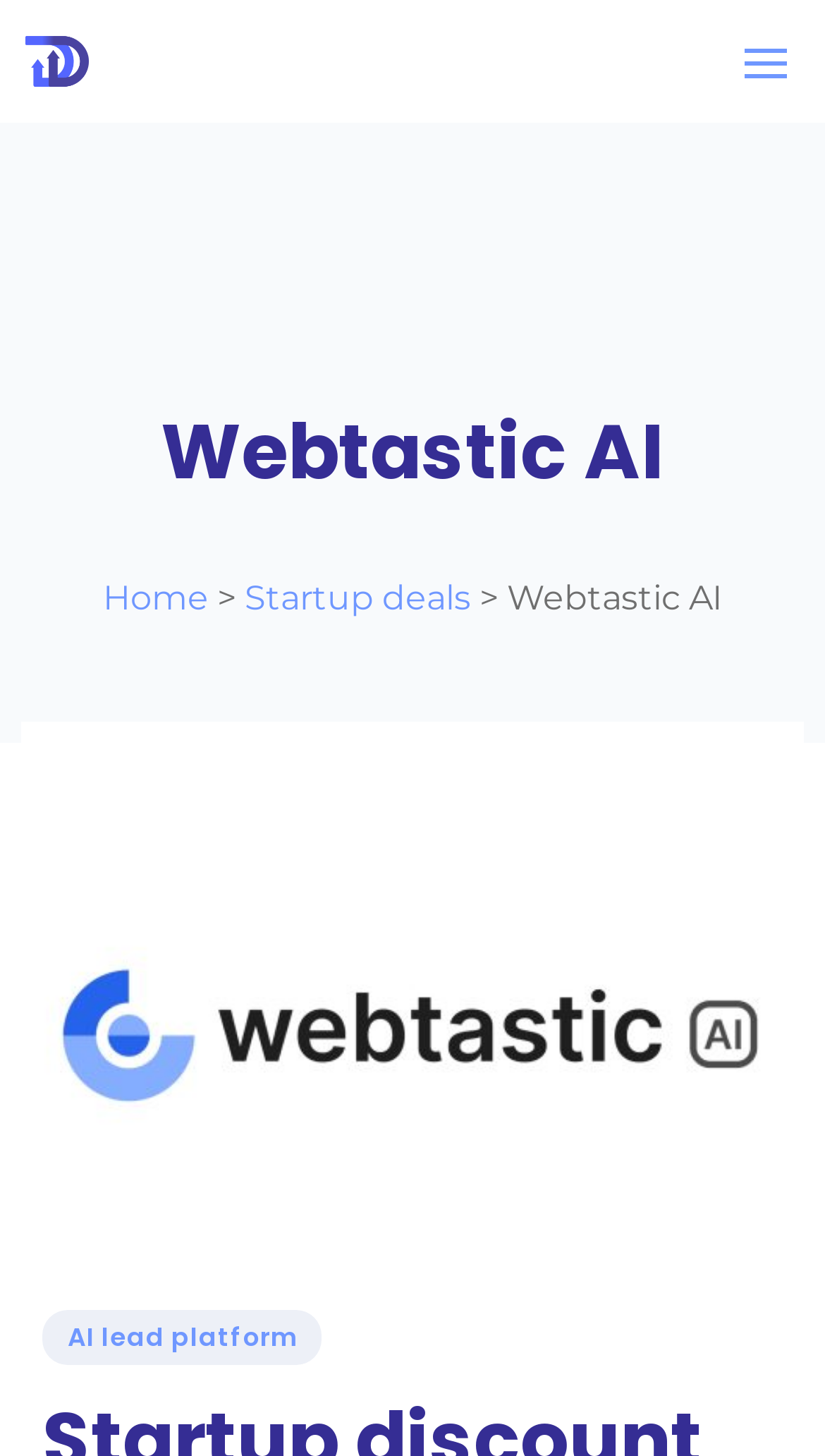Please provide the bounding box coordinates for the UI element as described: "Startup deals". The coordinates must be four floats between 0 and 1, represented as [left, top, right, bottom].

[0.296, 0.397, 0.571, 0.425]